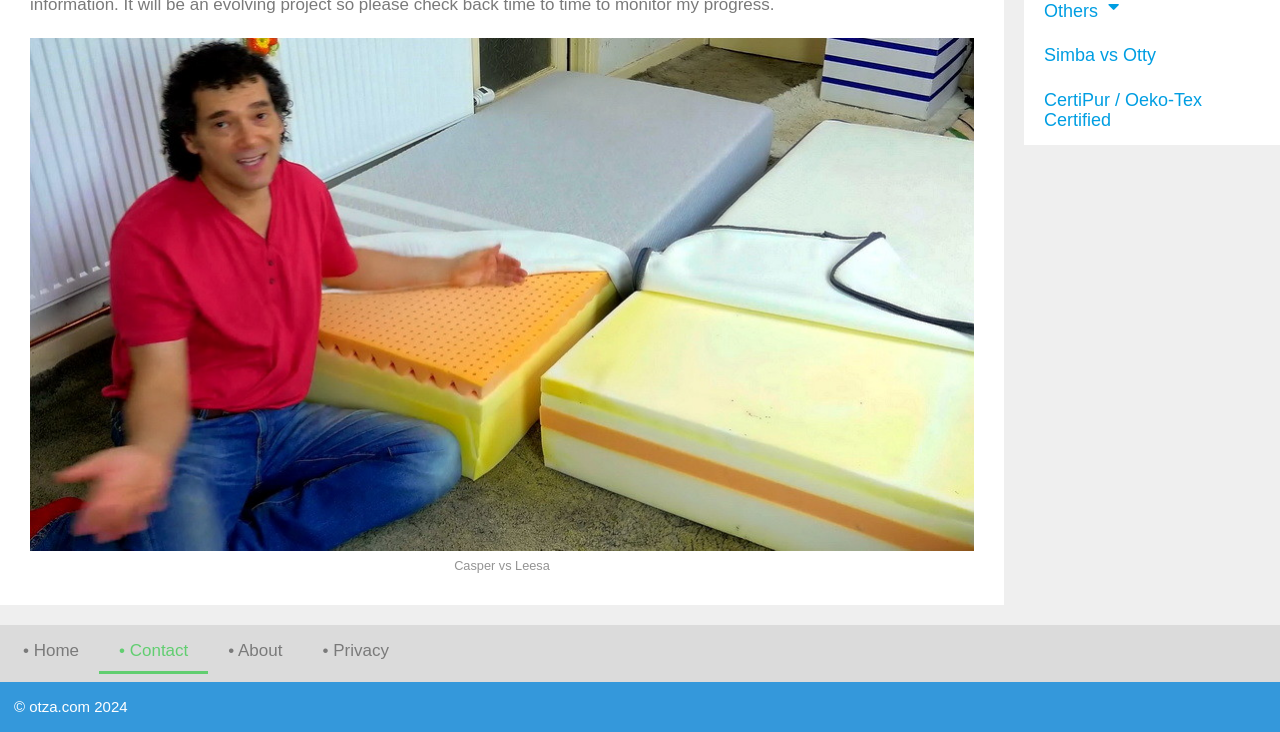Using the element description: "Simba vs Otty", determine the bounding box coordinates for the specified UI element. The coordinates should be four float numbers between 0 and 1, [left, top, right, bottom].

[0.8, 0.048, 1.0, 0.103]